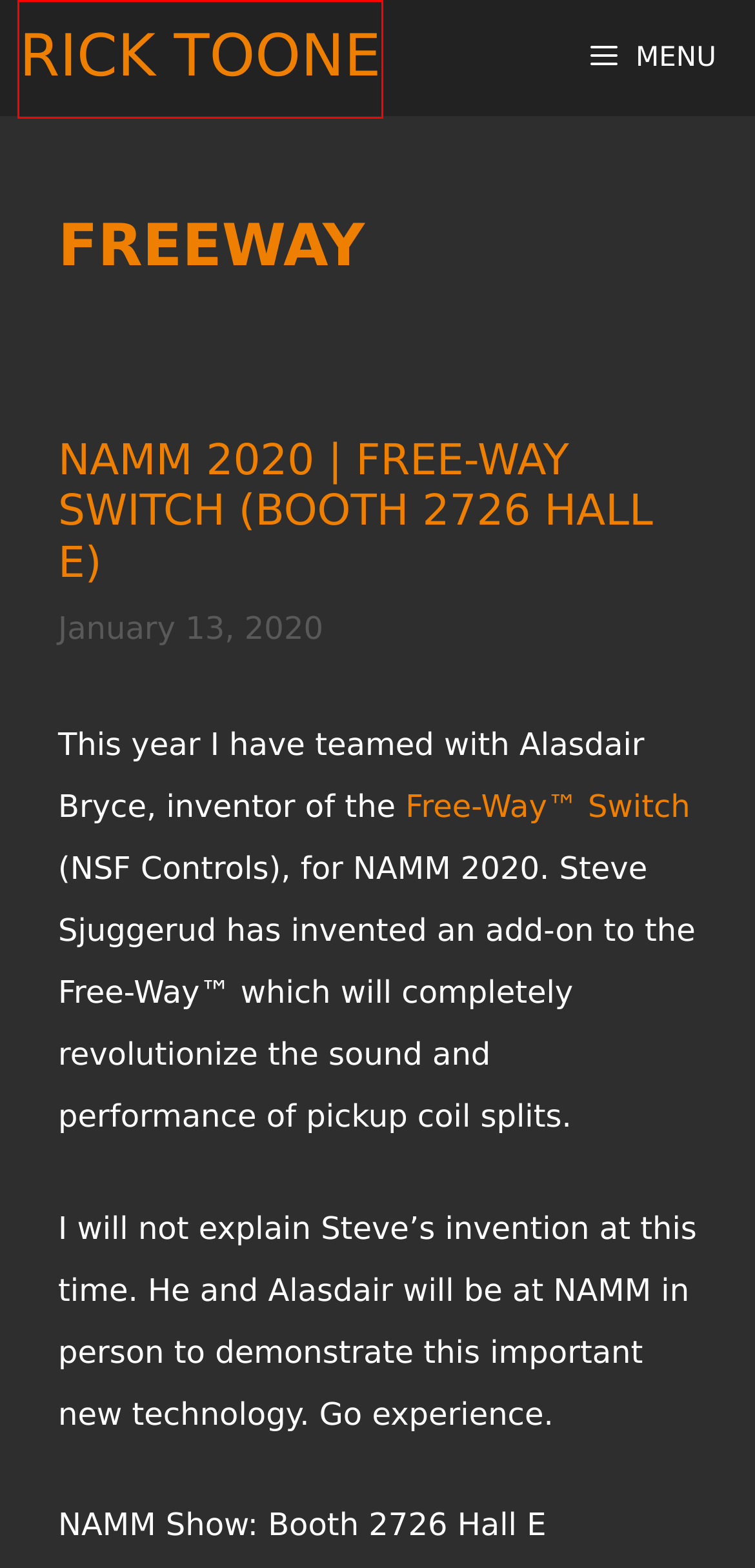You have received a screenshot of a webpage with a red bounding box indicating a UI element. Please determine the most fitting webpage description that matches the new webpage after clicking on the indicated element. The choices are:
A. Thank You - Rick Toone
B. Rick Toone
C. NAMM 2020 | Free-Way Switch (Booth 2726 Hall E) - Rick Toone
D. Rick Toone - Artist News & Latest Builds
E. Red Pisces - Rick Toone
F. Gold Top Skele - Rick Toone
G. Review: Spearfish Guitar - Rick Toone
H. Goshawk Trem - Rick Toone

D